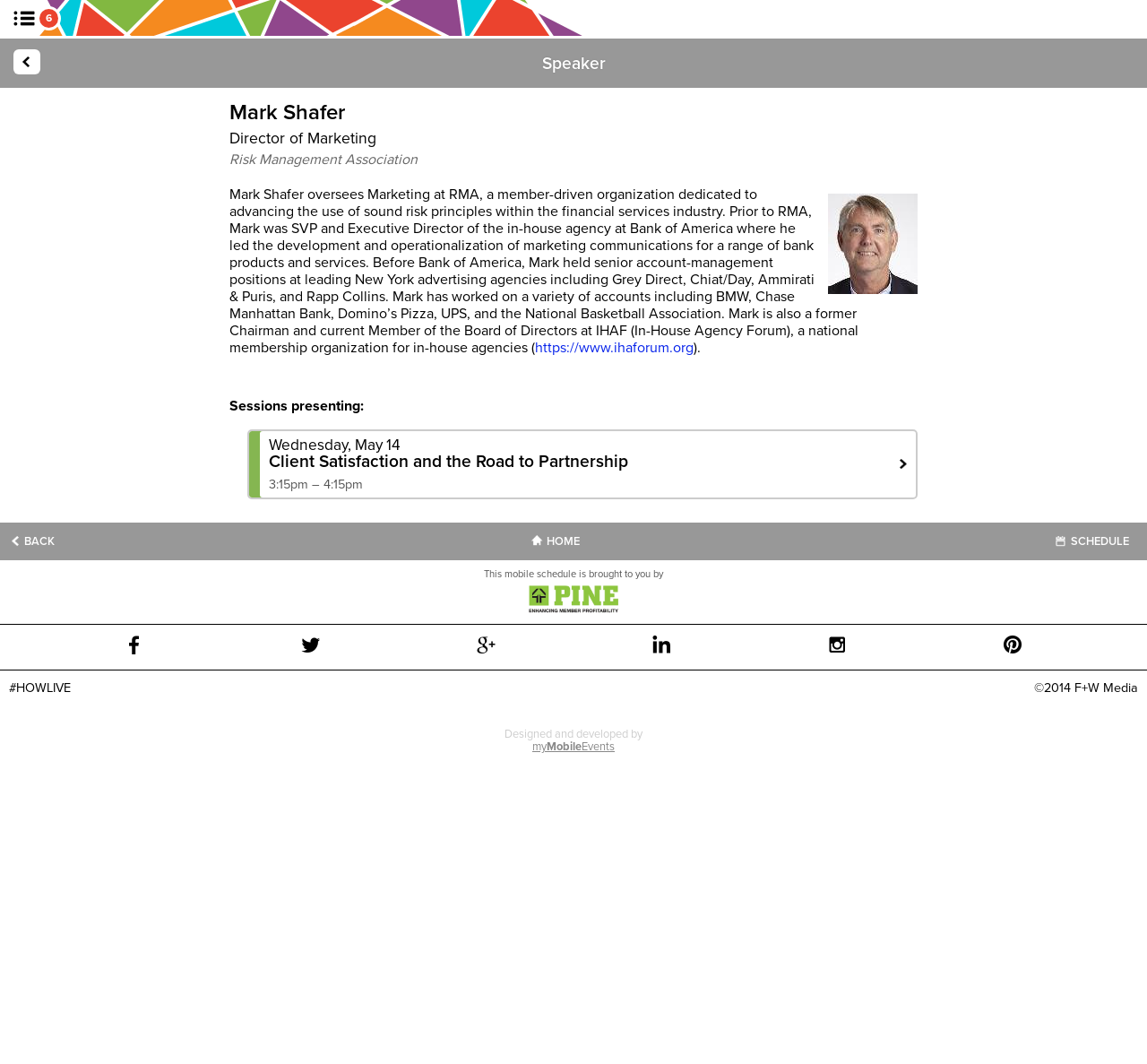What is the speaker's name? Analyze the screenshot and reply with just one word or a short phrase.

Mark Shafer